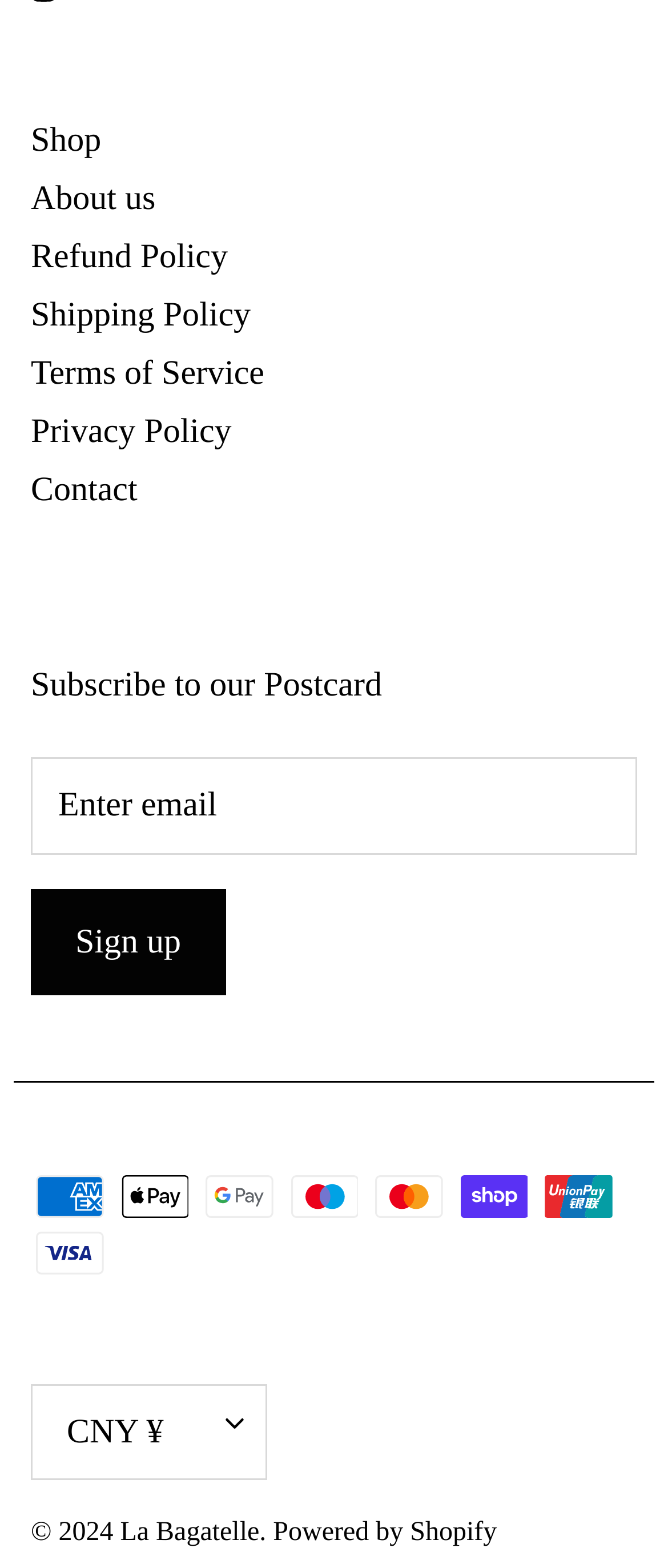What is the currency currently selected?
Answer with a single word or short phrase according to what you see in the image.

CNY ¥